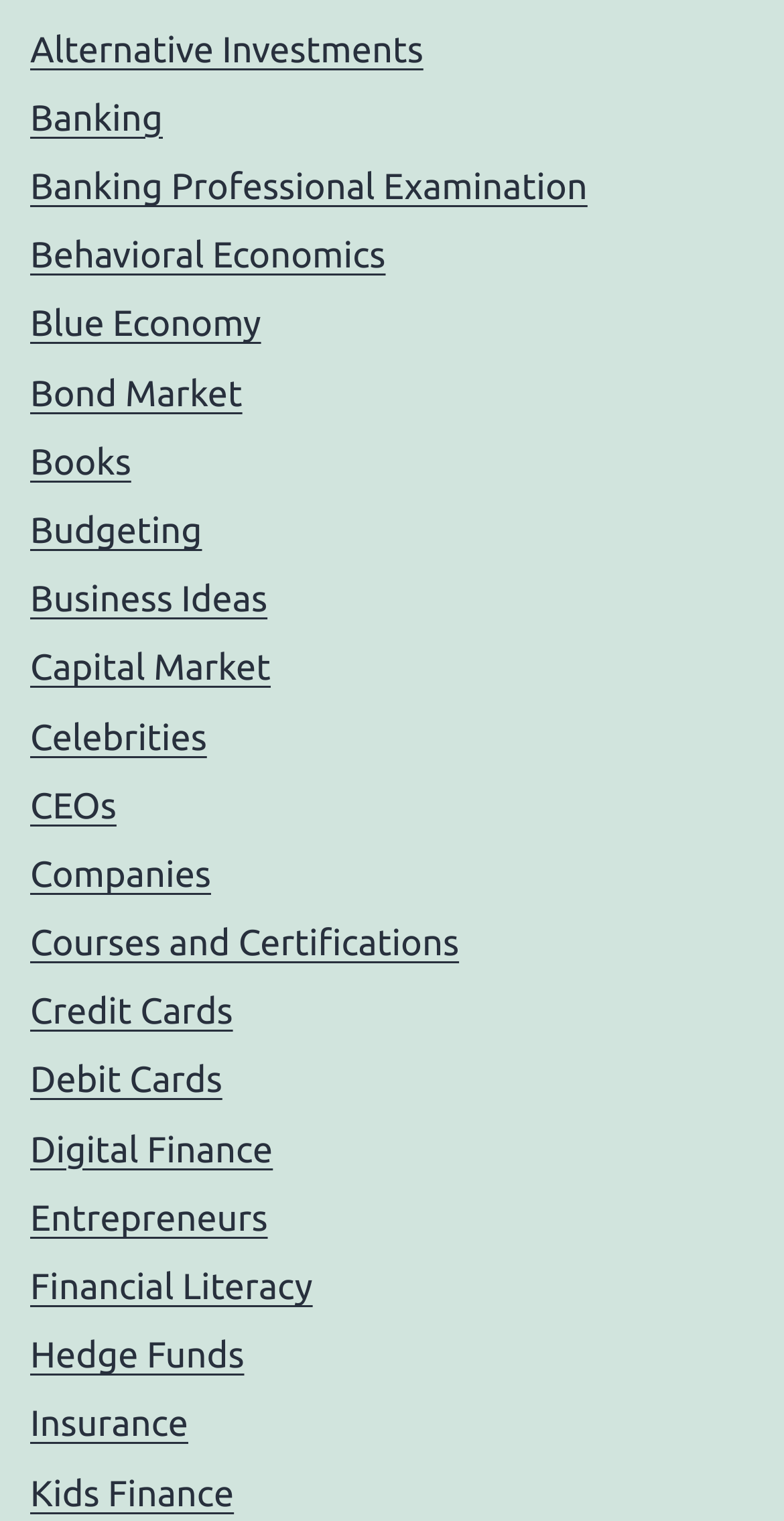Find the bounding box coordinates for the area that must be clicked to perform this action: "Read about Financial Literacy".

[0.038, 0.833, 0.399, 0.859]